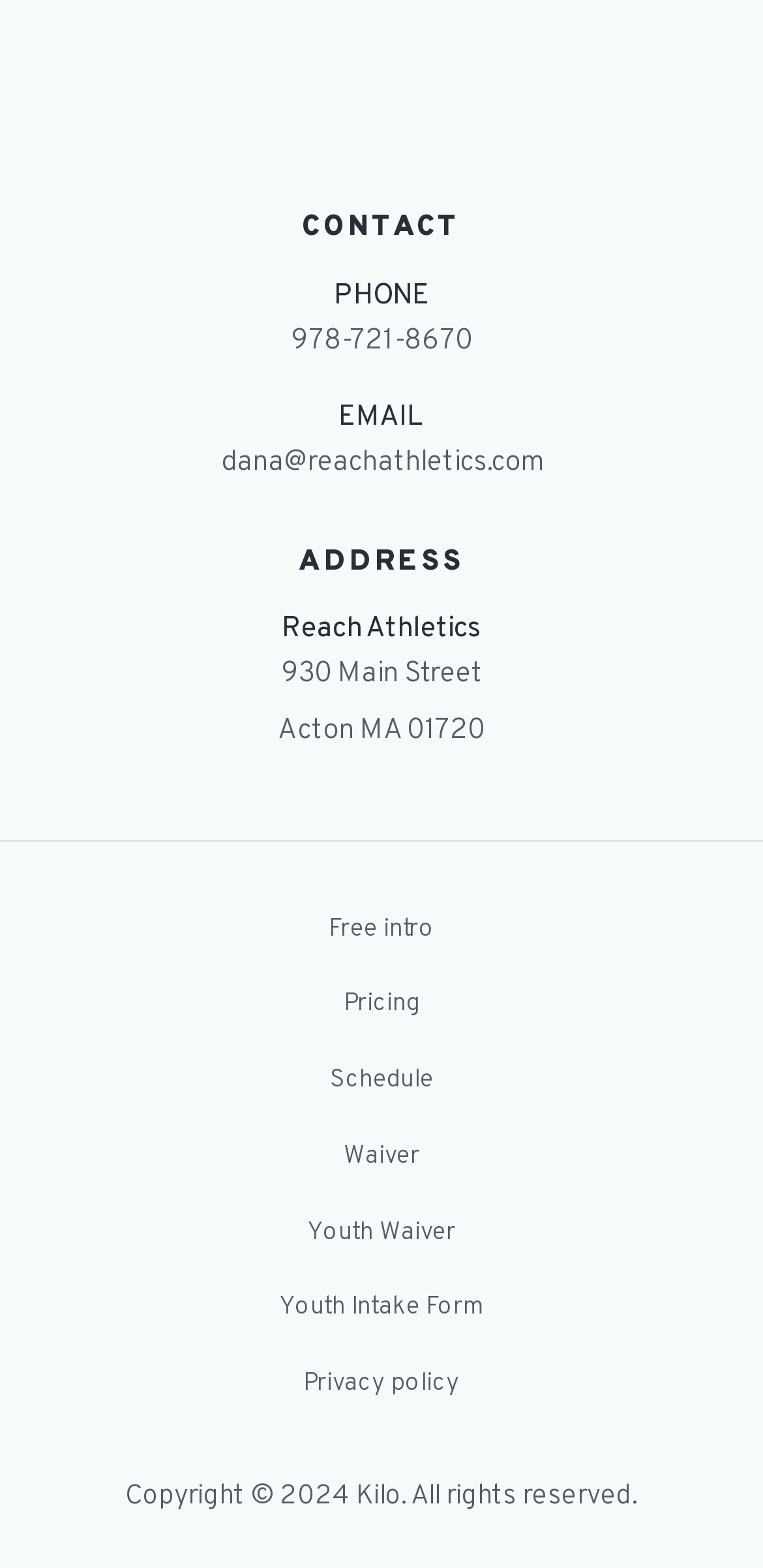What is the email address to contact?
Please answer the question with a detailed response using the information from the screenshot.

I found the email address by looking at the 'CONTACT' section in the footer, where it says 'EMAIL' followed by the address 'dana@reachathletics.com'.